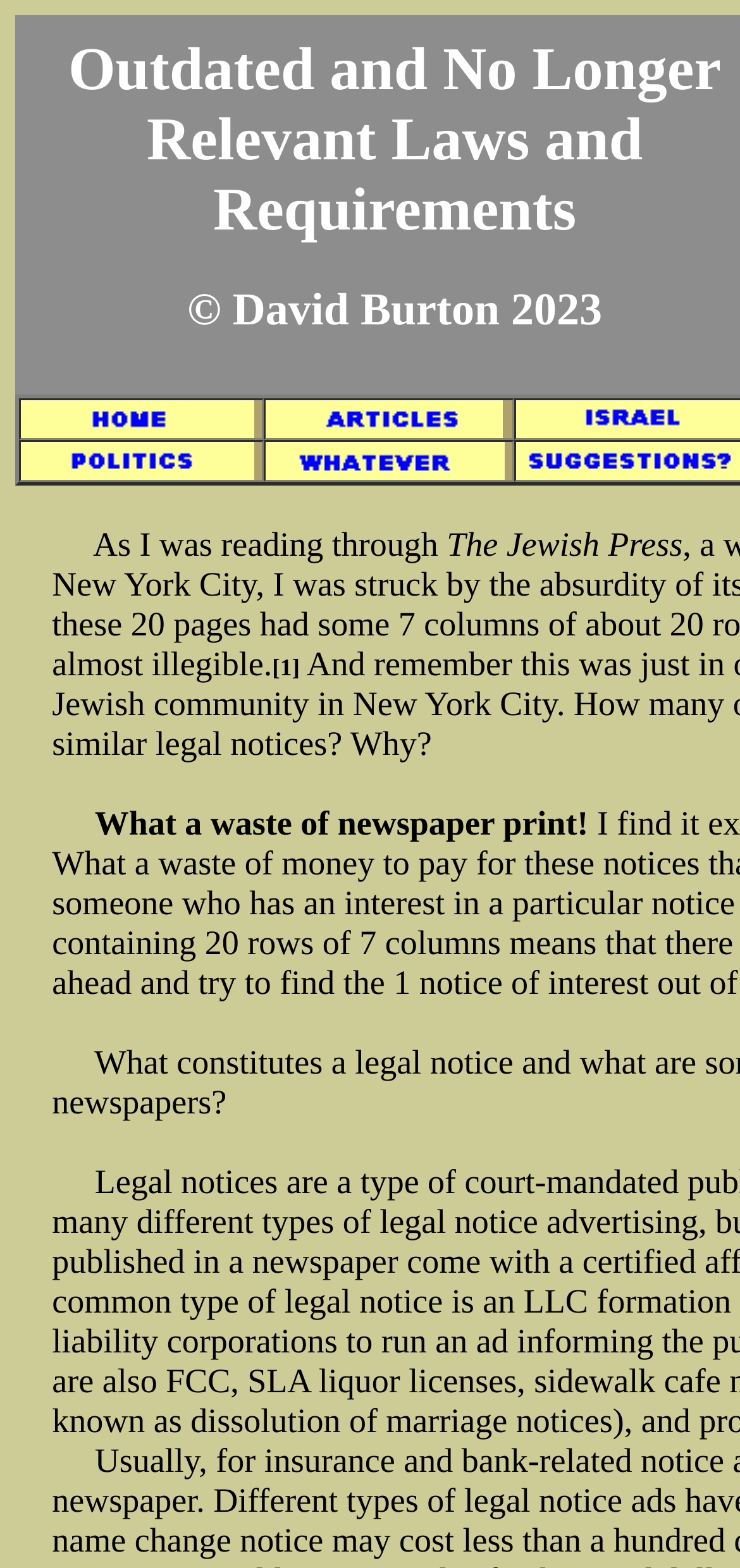Locate the primary headline on the webpage and provide its text.

Outdated and No Longer Relevant Laws and Requirements